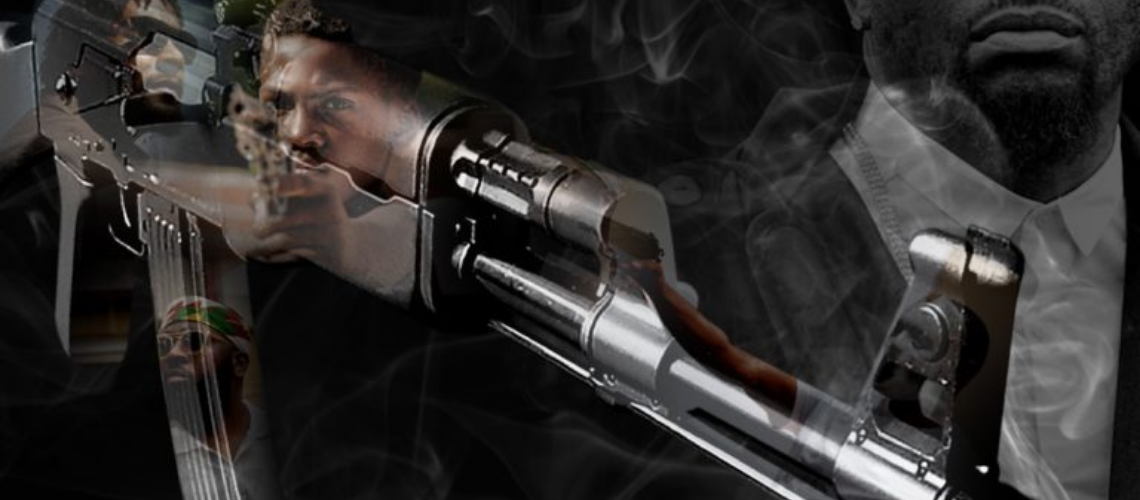Describe the image with as much detail as possible.

This gripping image features a powerful montage centered around an AK-47, symbolizing tension and conflict. In the foreground, a character is intensely aiming the weapon, their focus and determination captured in their expression. The background is layered with smoke, enhancing the atmosphere of suspense and danger. Flanking the weapon, faint images of other individuals seem to tell a deeper story, possibly hinting at their roles in the unfolding drama. This visual is likely promotional material for "TRANSITIONS DETROIT," suggesting themes of confrontation and the complexities surrounding conflict.